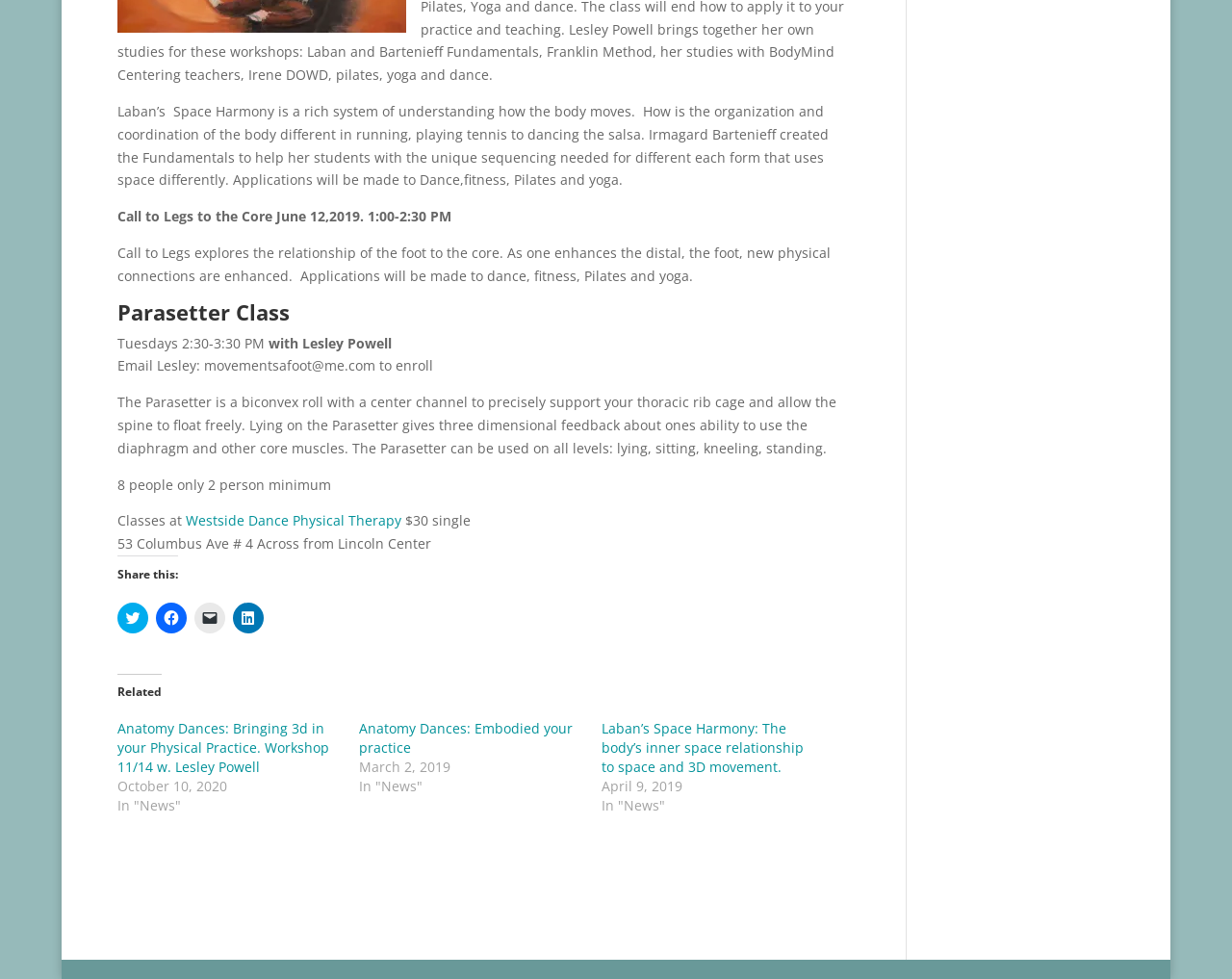Identify and provide the bounding box coordinates of the UI element described: "Westside Dance Physical Therapy". The coordinates should be formatted as [left, top, right, bottom], with each number being a float between 0 and 1.

[0.15, 0.522, 0.325, 0.541]